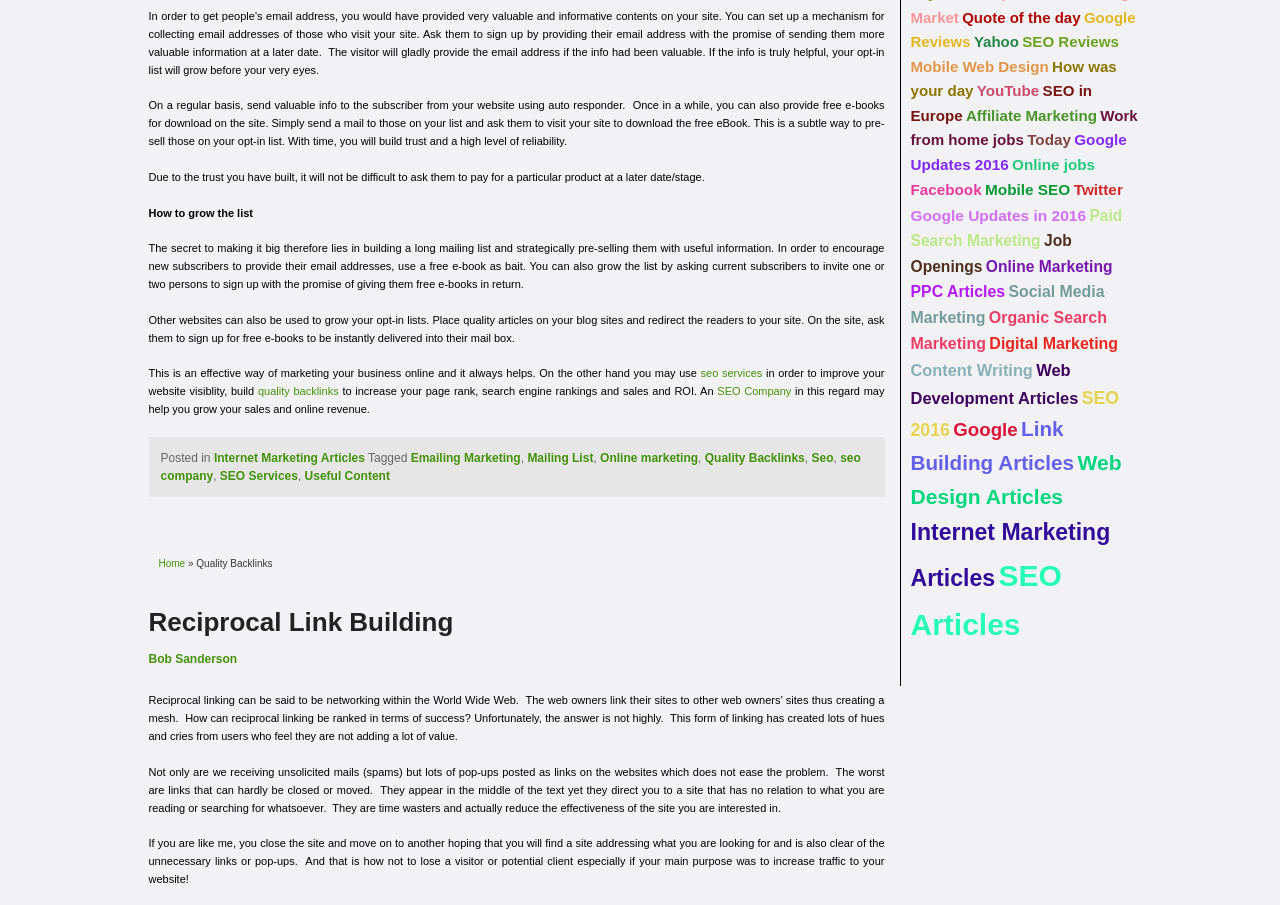What is the benefit of using quality backlinks?
Answer the question based on the image using a single word or a brief phrase.

Increase page rank and sales